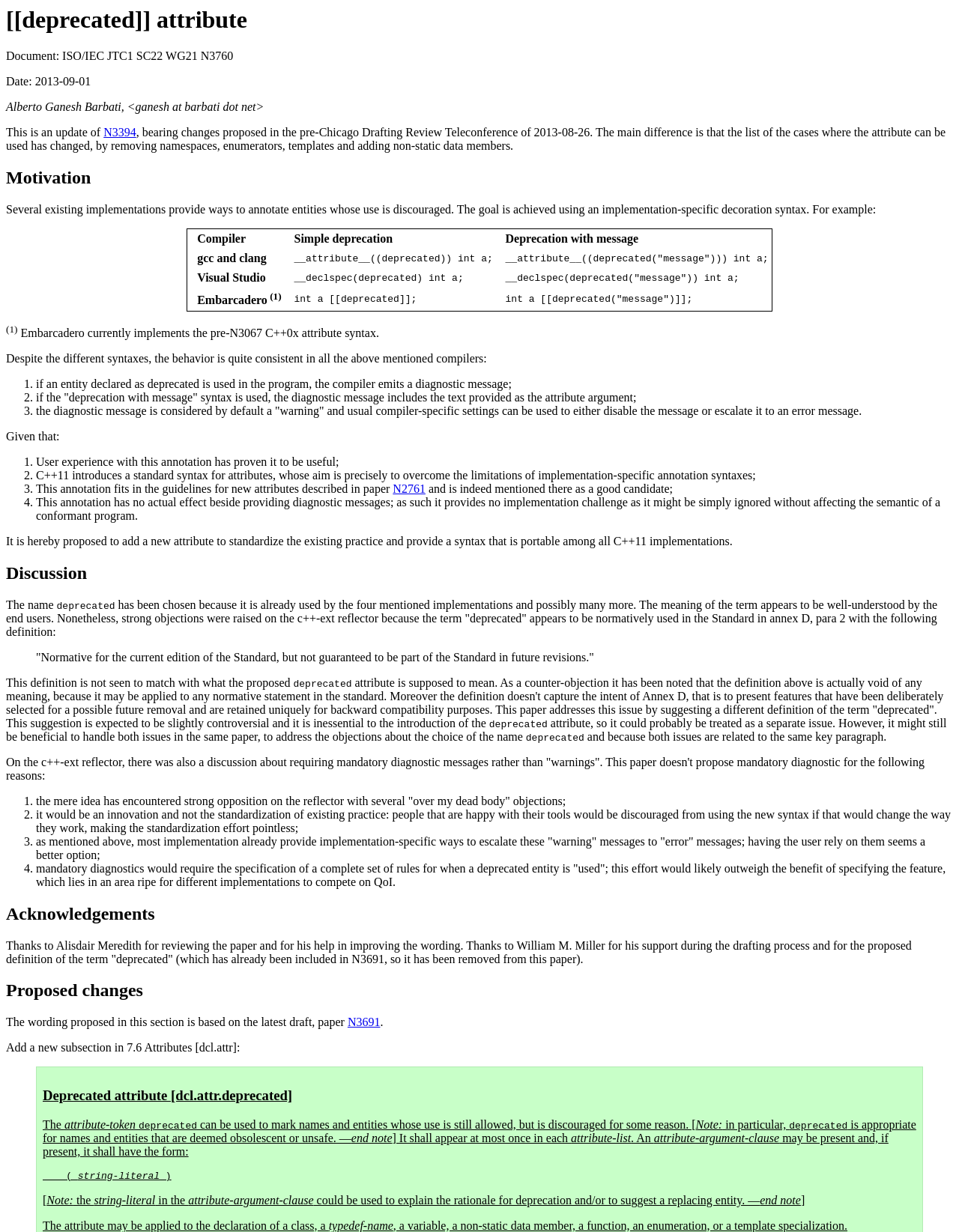Respond with a single word or phrase to the following question: What is the behavior of the 'deprecated' attribute in all the mentioned compilers?

Consistent